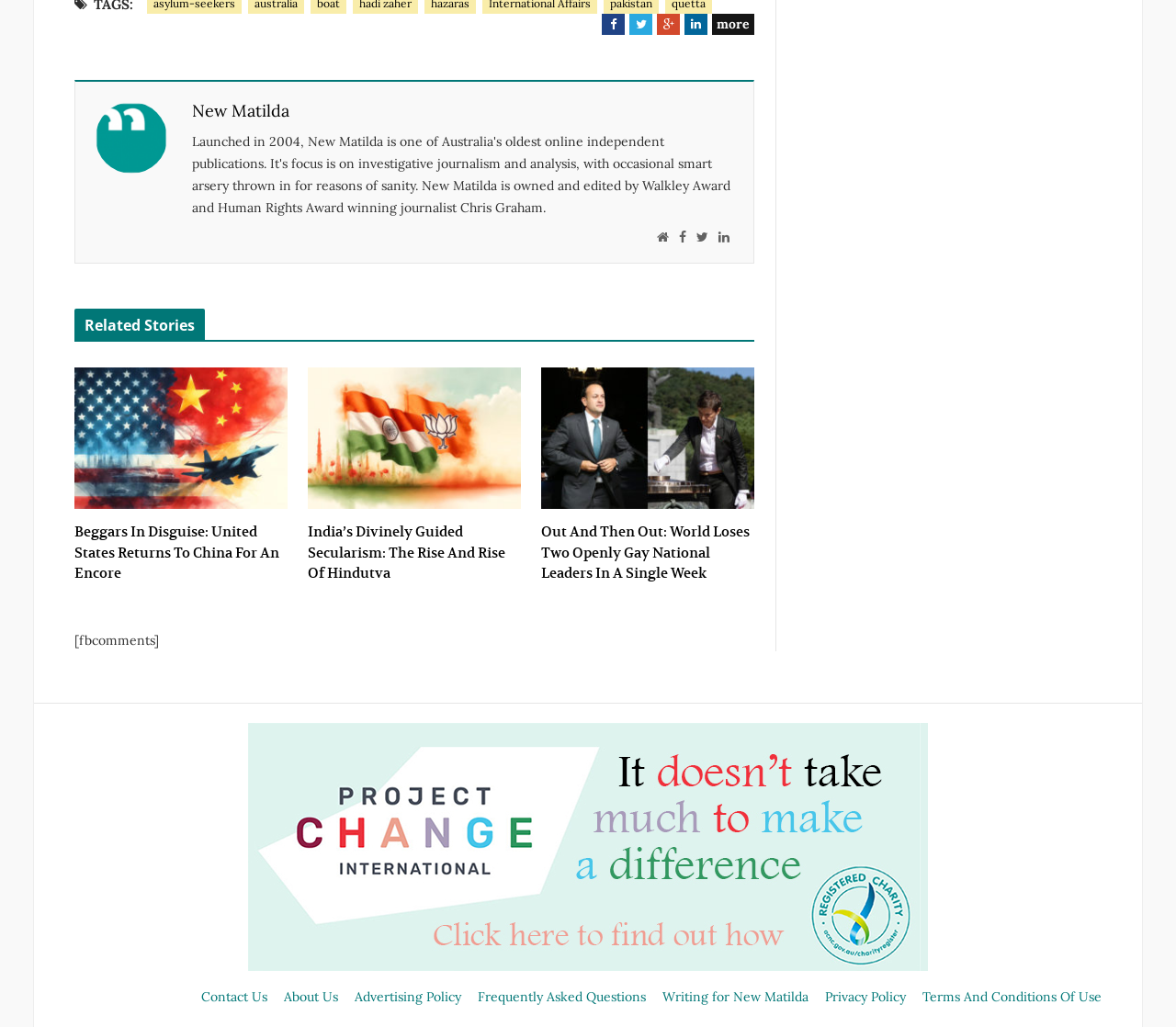Identify the bounding box coordinates of the HTML element based on this description: "Writing for New Matilda".

[0.563, 0.963, 0.688, 0.979]